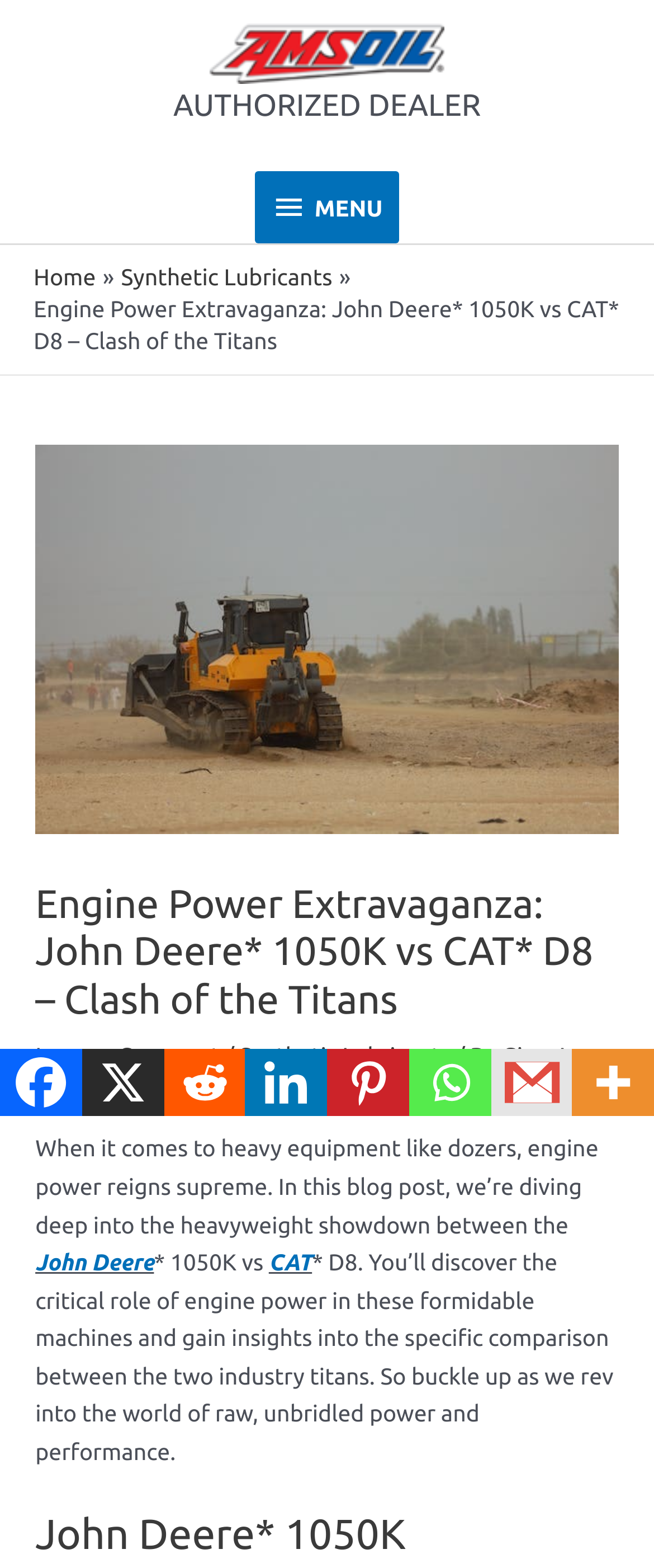Determine the bounding box coordinates of the clickable region to carry out the instruction: "Share on Facebook".

[0.0, 0.669, 0.125, 0.712]